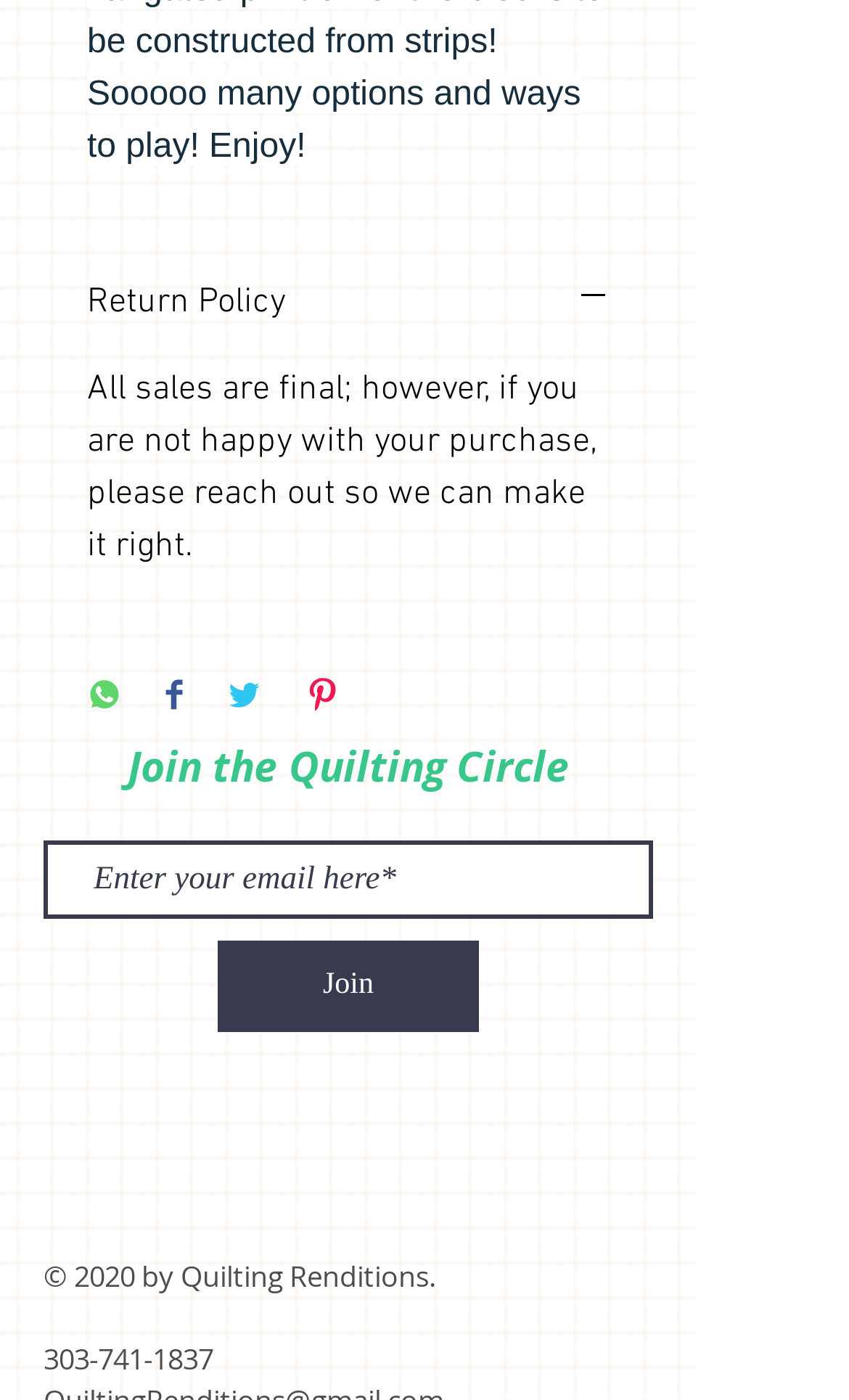Please answer the following question using a single word or phrase: 
What is the copyright year of the website?

2020